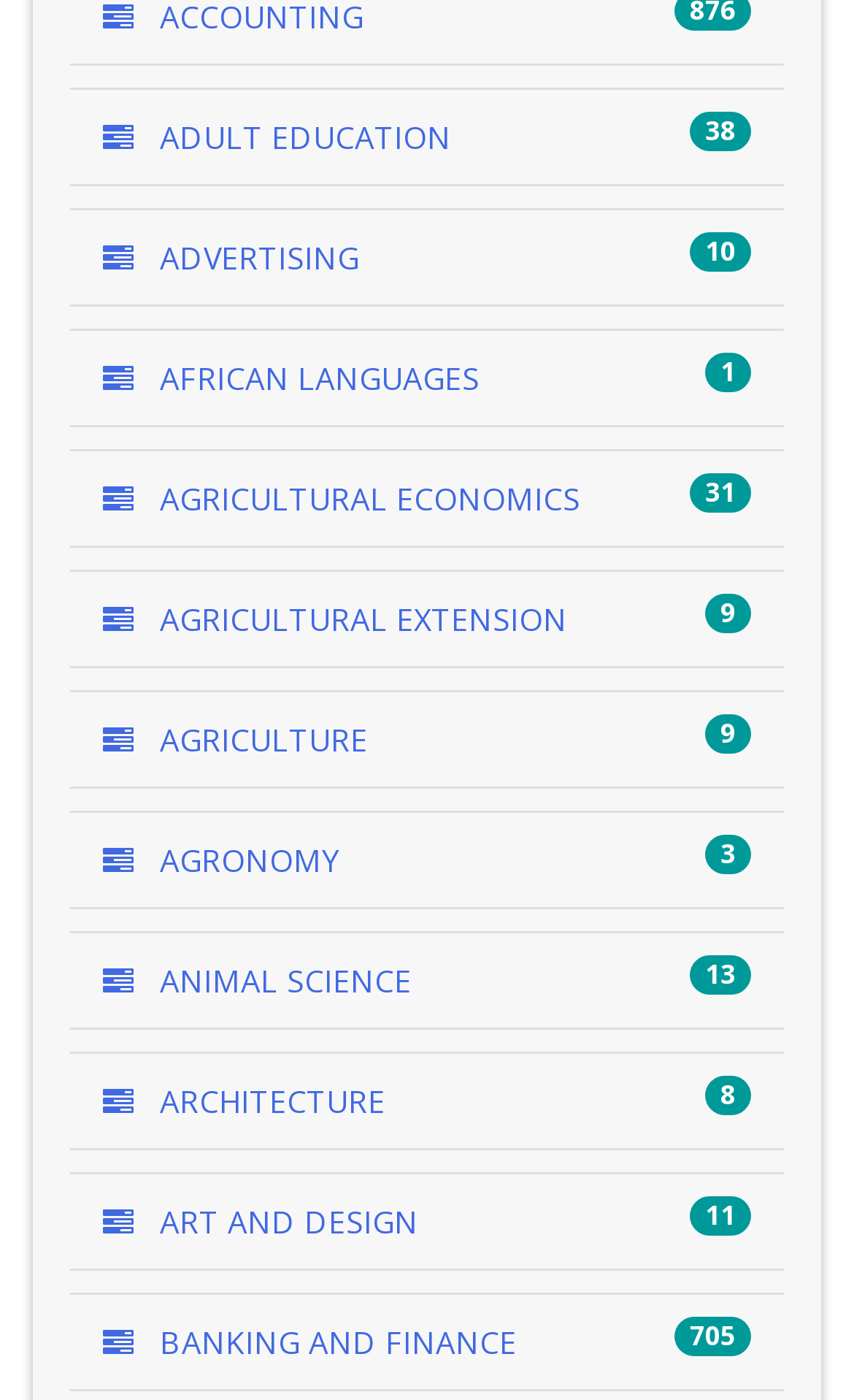Find the bounding box coordinates for the area that must be clicked to perform this action: "go to ARCHITECTURE".

[0.121, 0.772, 0.451, 0.802]